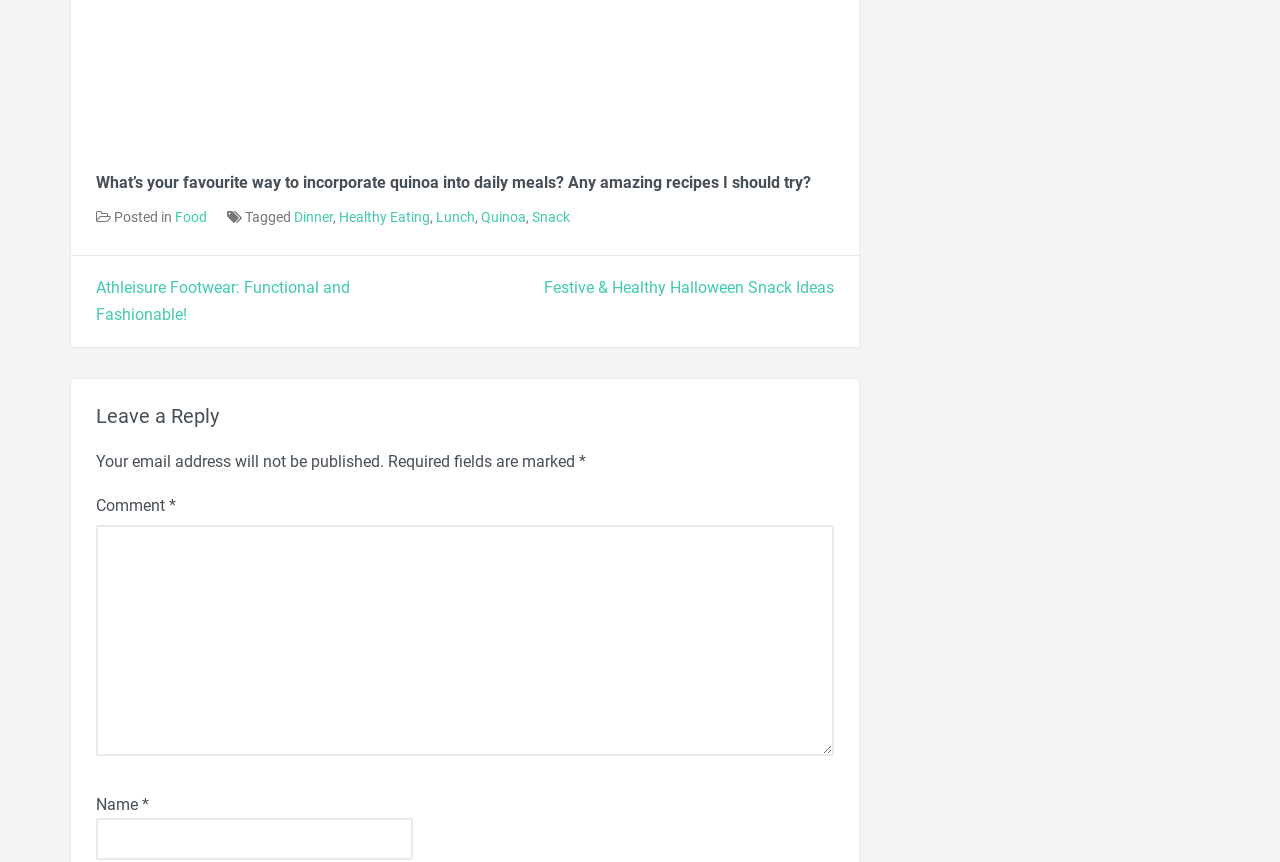Please determine the bounding box coordinates of the element's region to click in order to carry out the following instruction: "Click on the 'Quinoa' tag". The coordinates should be four float numbers between 0 and 1, i.e., [left, top, right, bottom].

[0.376, 0.242, 0.411, 0.261]